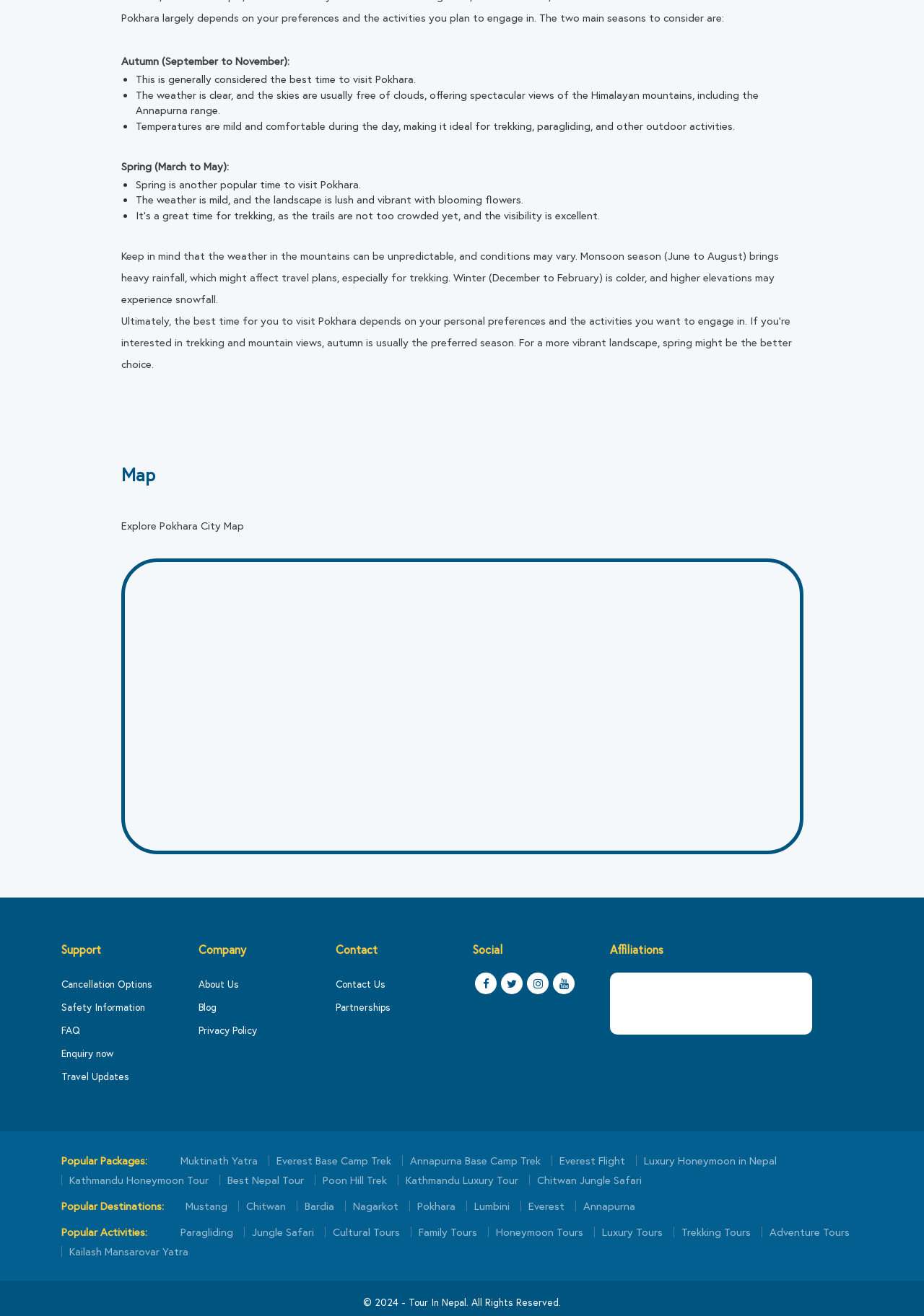Using the provided element description, identify the bounding box coordinates as (top-left x, top-left y, bottom-right x, bottom-right y). Ensure all values are between 0 and 1. Description: Kathmandu Luxury Tour

[0.43, 0.892, 0.569, 0.901]